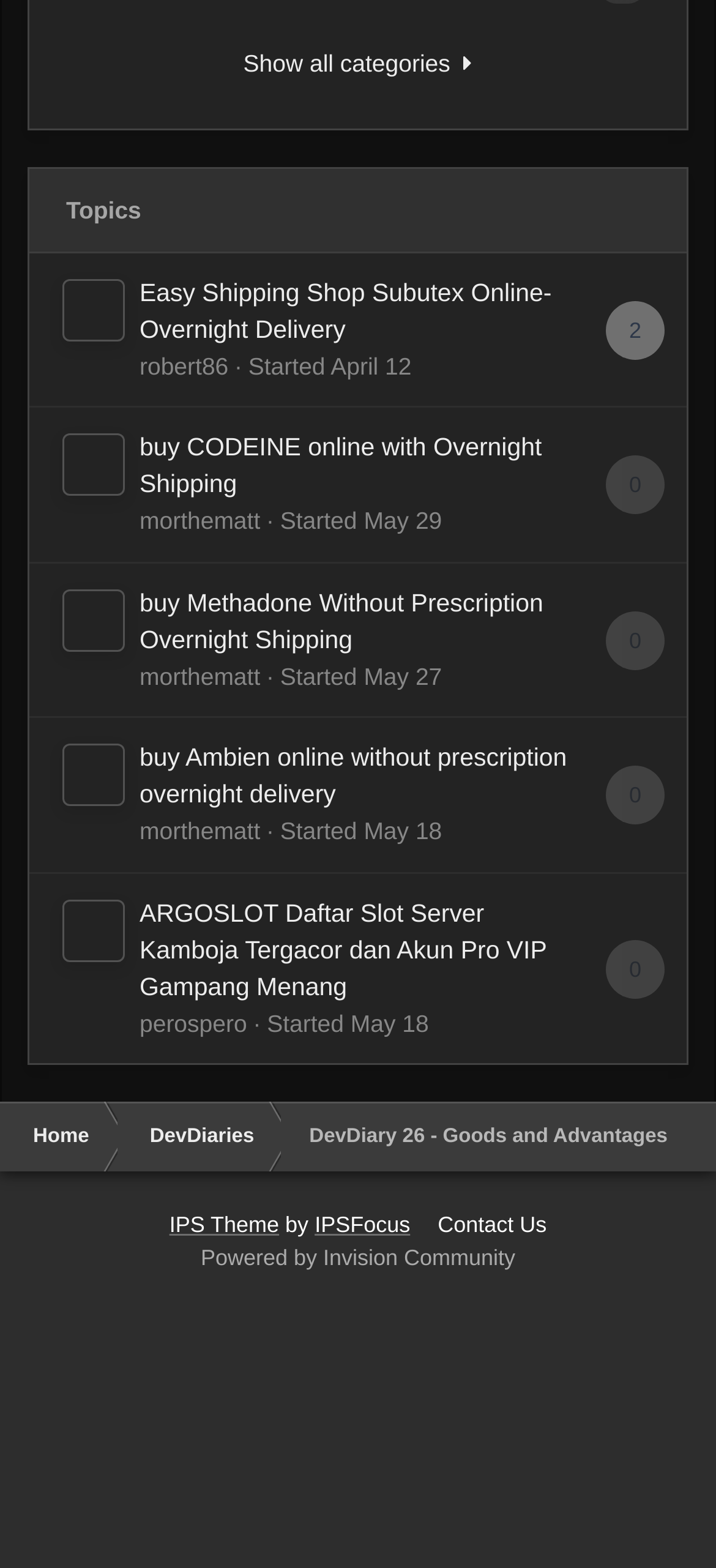Show the bounding box coordinates of the element that should be clicked to complete the task: "Click on 'Show all categories'".

[0.34, 0.032, 0.66, 0.05]